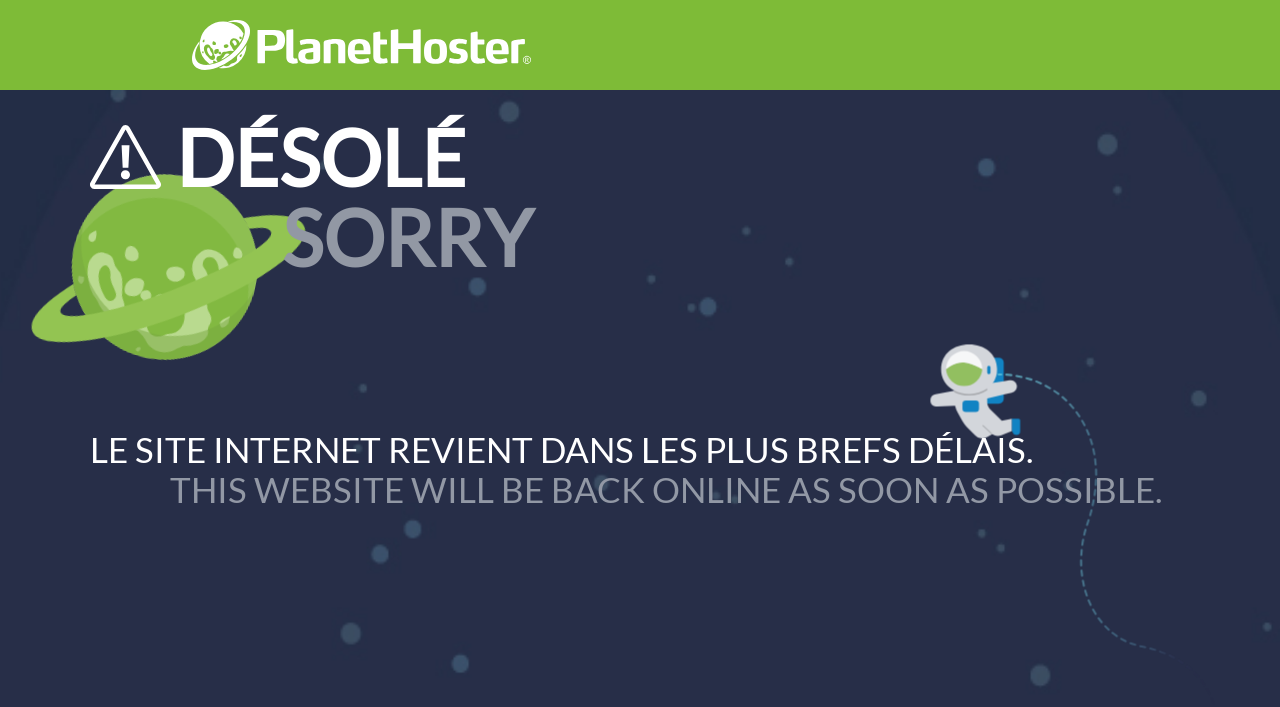What is the color of the planet in the image?
Craft a detailed and extensive response to the question.

The image 'Green planet' has a green planet, indicating that the color of the planet in the image is green.